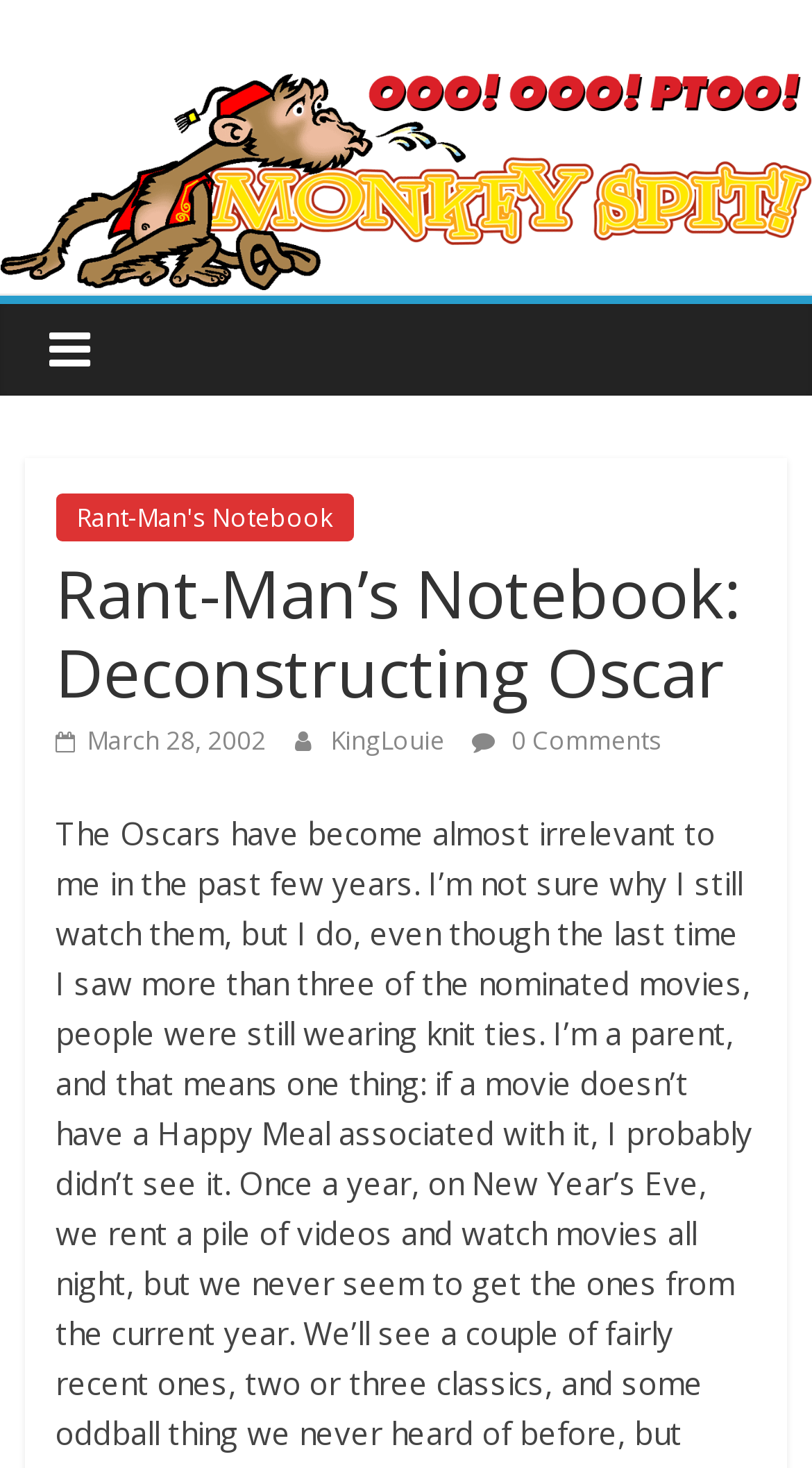Find the bounding box coordinates for the element described here: "Rant-Man's Notebook".

[0.068, 0.336, 0.435, 0.369]